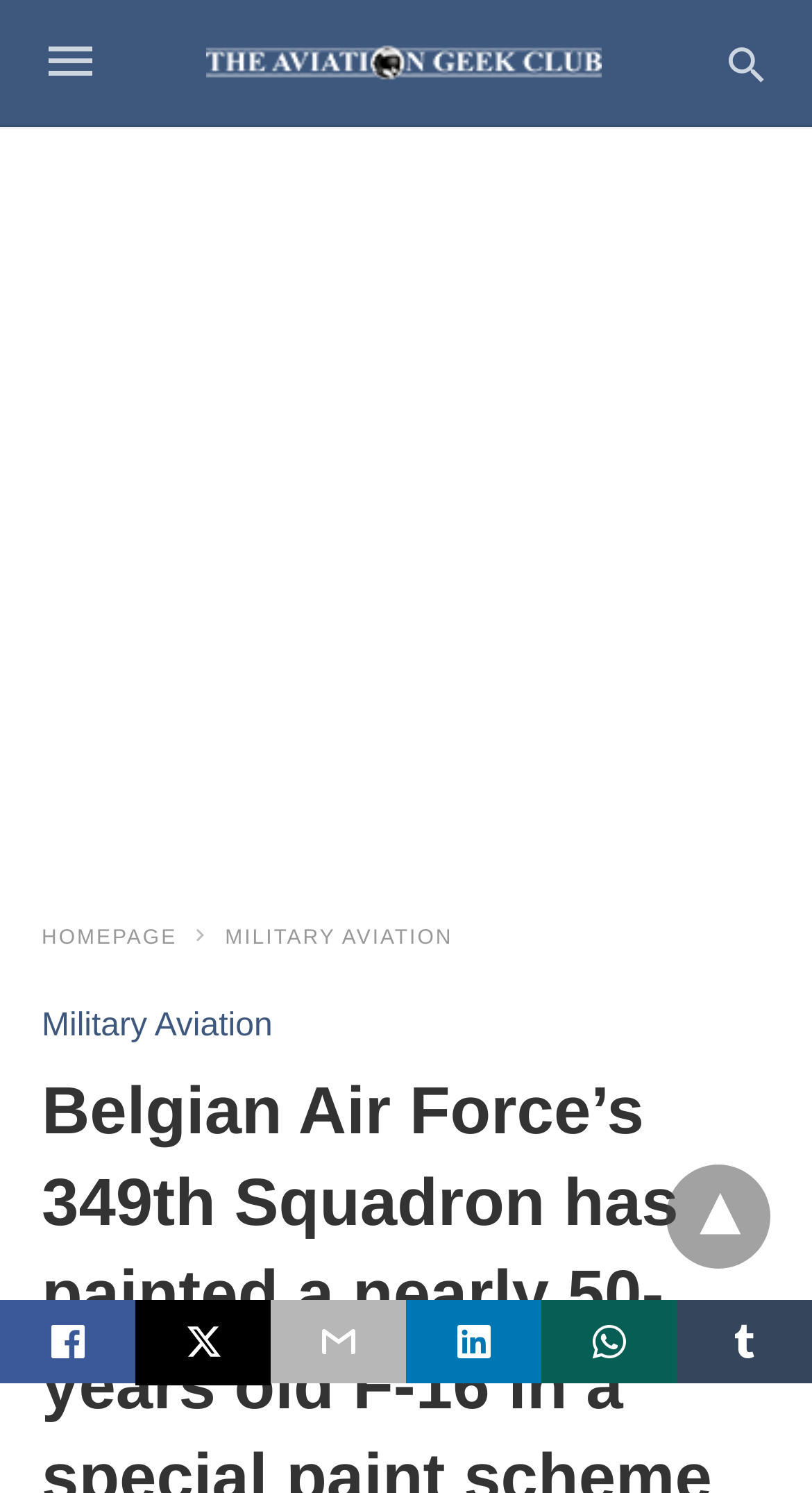Detail the various sections and features present on the webpage.

The webpage is about the Belgian Air Force's 349th squadron commemorating its 80th anniversary by painting a nearly 50-year-old F-16 in a special paint scheme. 

At the top left of the page, there is a link to "The Aviation Geek Club" accompanied by an image with the same name. To the right of this link, there is a search icon with a label "Type your query". 

Below the top section, there is a large advertisement region that spans the entire width of the page. 

Underneath the advertisement, there are several links to different sections of the website, including "HOMEPAGE", "MILITARY AVIATION", and "Military Aviation". These links are positioned from left to right.

At the bottom of the page, there are several social media sharing links, including Twitter, represented by their respective icons. These icons are aligned horizontally from left to right. 

Finally, there is a dropdown menu icon at the bottom right corner of the page.